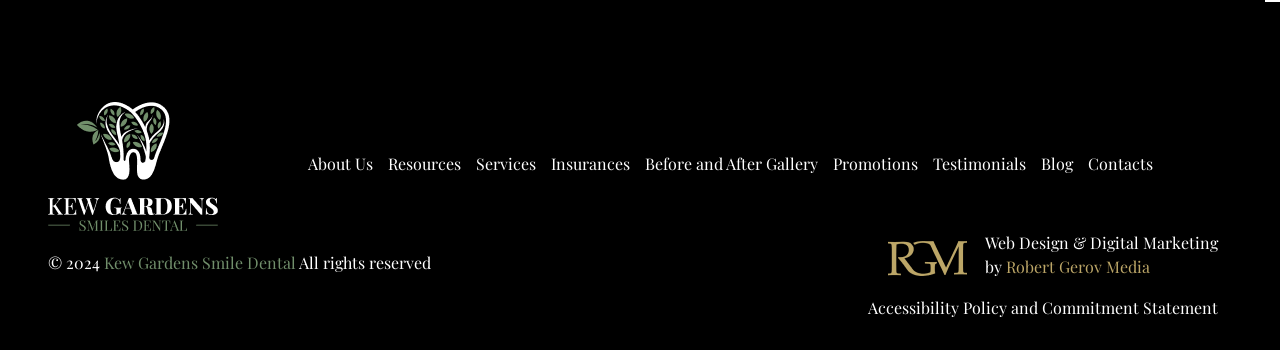What is the copyright year of the webpage?
Provide a detailed answer to the question using information from the image.

I found the copyright year by looking at the StaticText element with the text '© 2024' at coordinates [0.037, 0.719, 0.081, 0.779]. This text is likely to indicate the copyright year of the webpage.